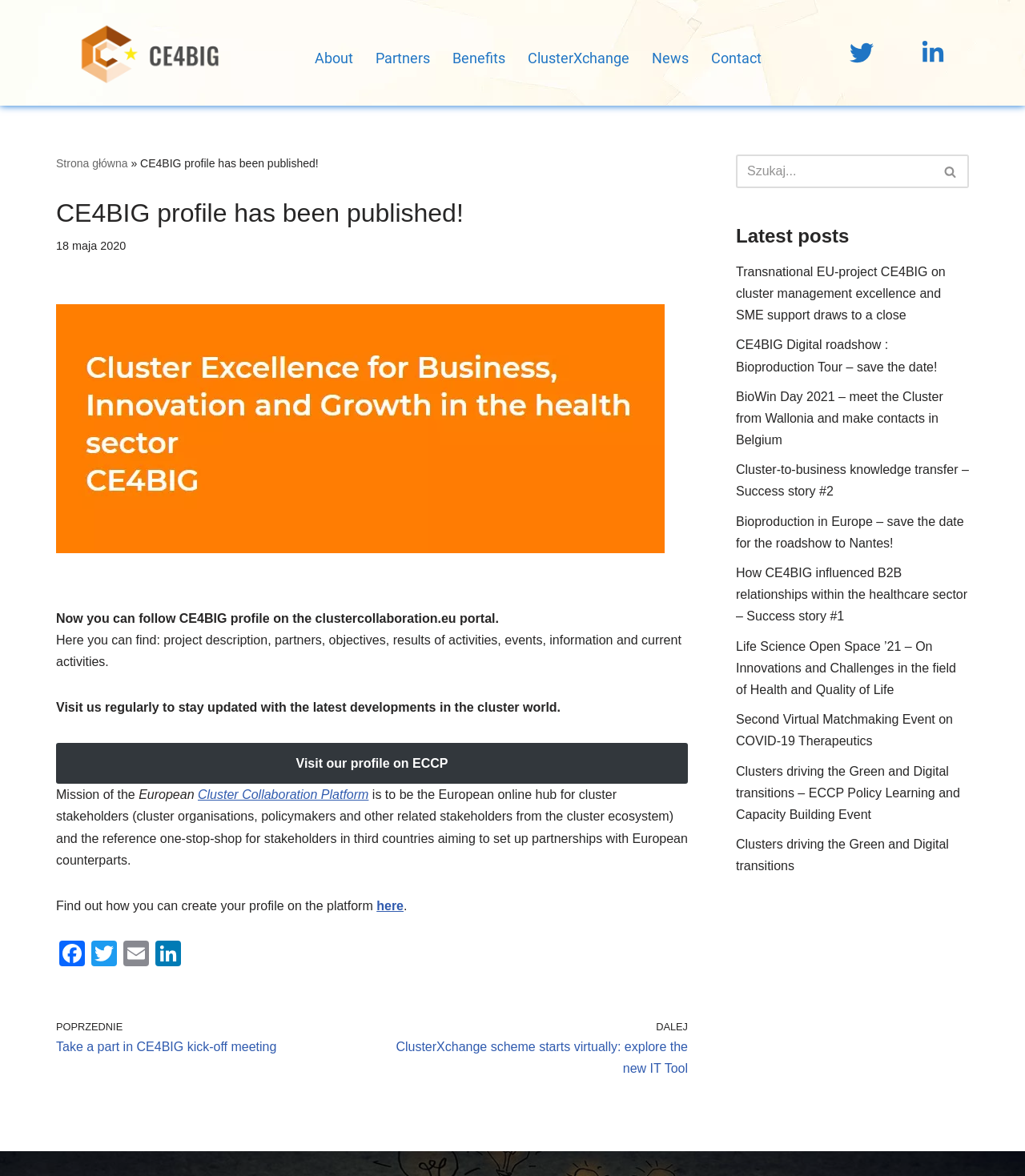Could you identify the text that serves as the heading for this webpage?

CE4BIG profile has been published!